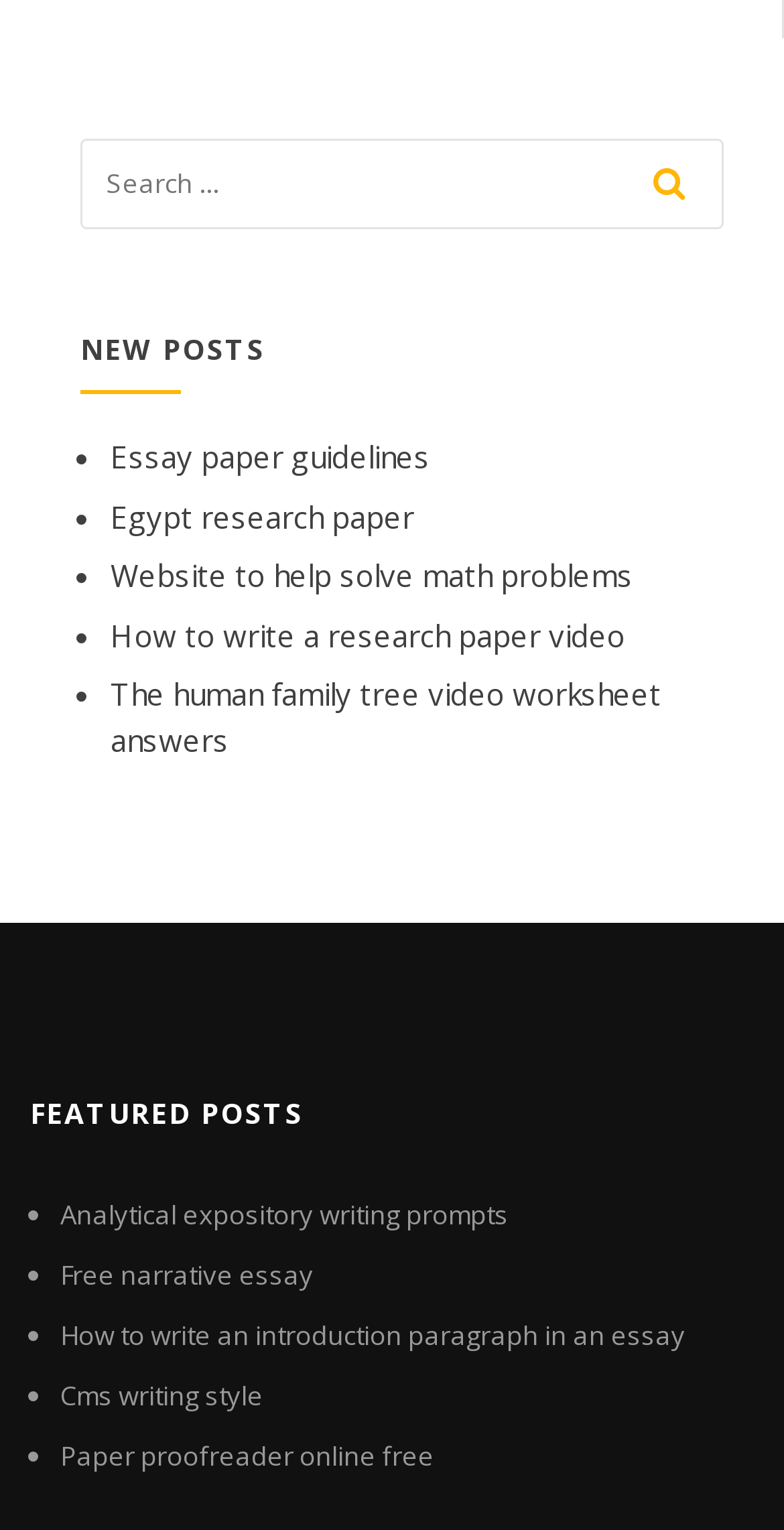Please indicate the bounding box coordinates for the clickable area to complete the following task: "View December 2018". The coordinates should be specified as four float numbers between 0 and 1, i.e., [left, top, right, bottom].

None